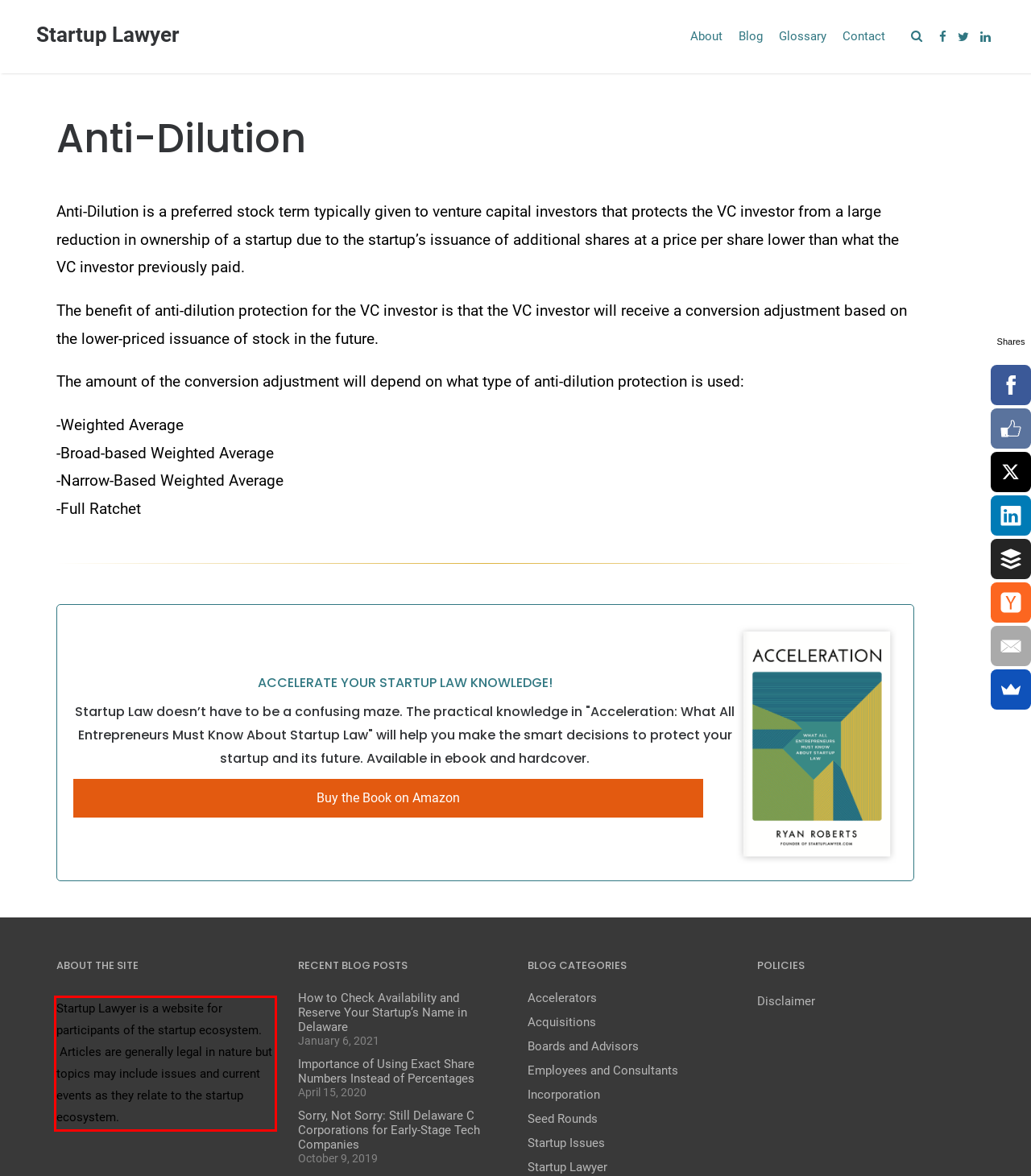From the provided screenshot, extract the text content that is enclosed within the red bounding box.

Startup Lawyer is a website for participants of the startup ecosystem. Articles are generally legal in nature but topics may include issues and current events as they relate to the startup ecosystem.